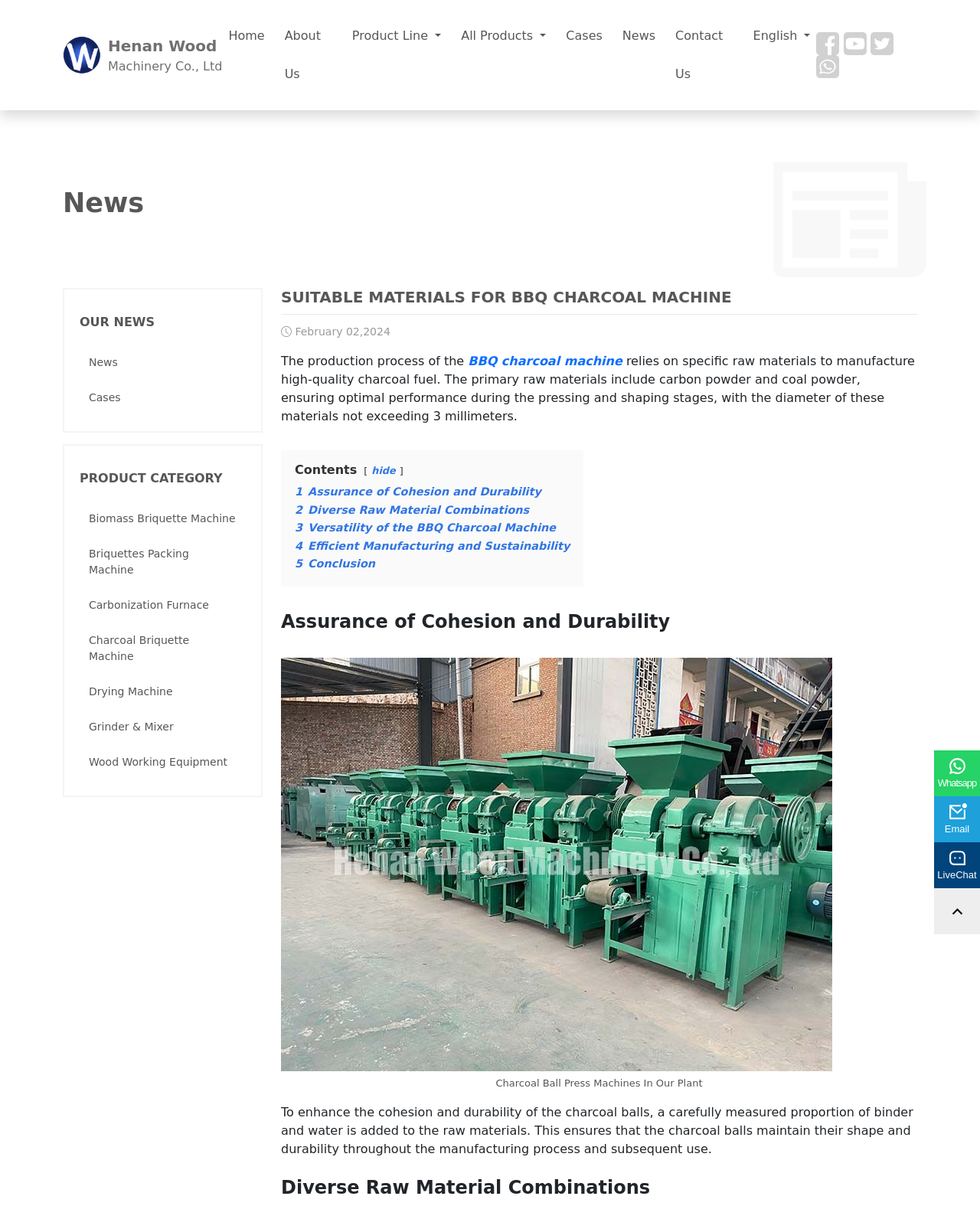Please determine the bounding box coordinates for the element that should be clicked to follow these instructions: "Click the Home link".

[0.227, 0.0, 0.276, 0.059]